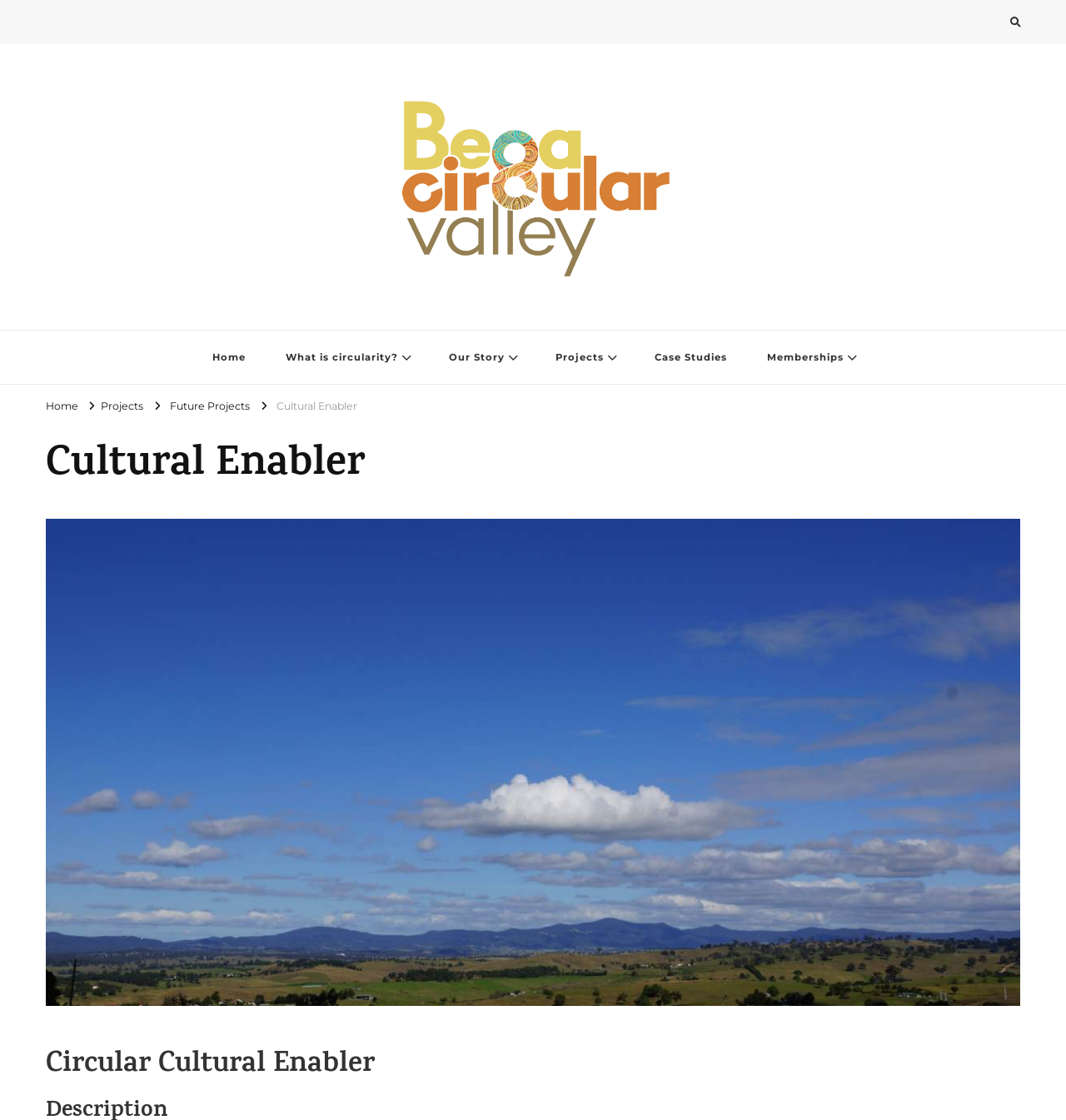What is the main theme of the webpage?
By examining the image, provide a one-word or phrase answer.

Circularity